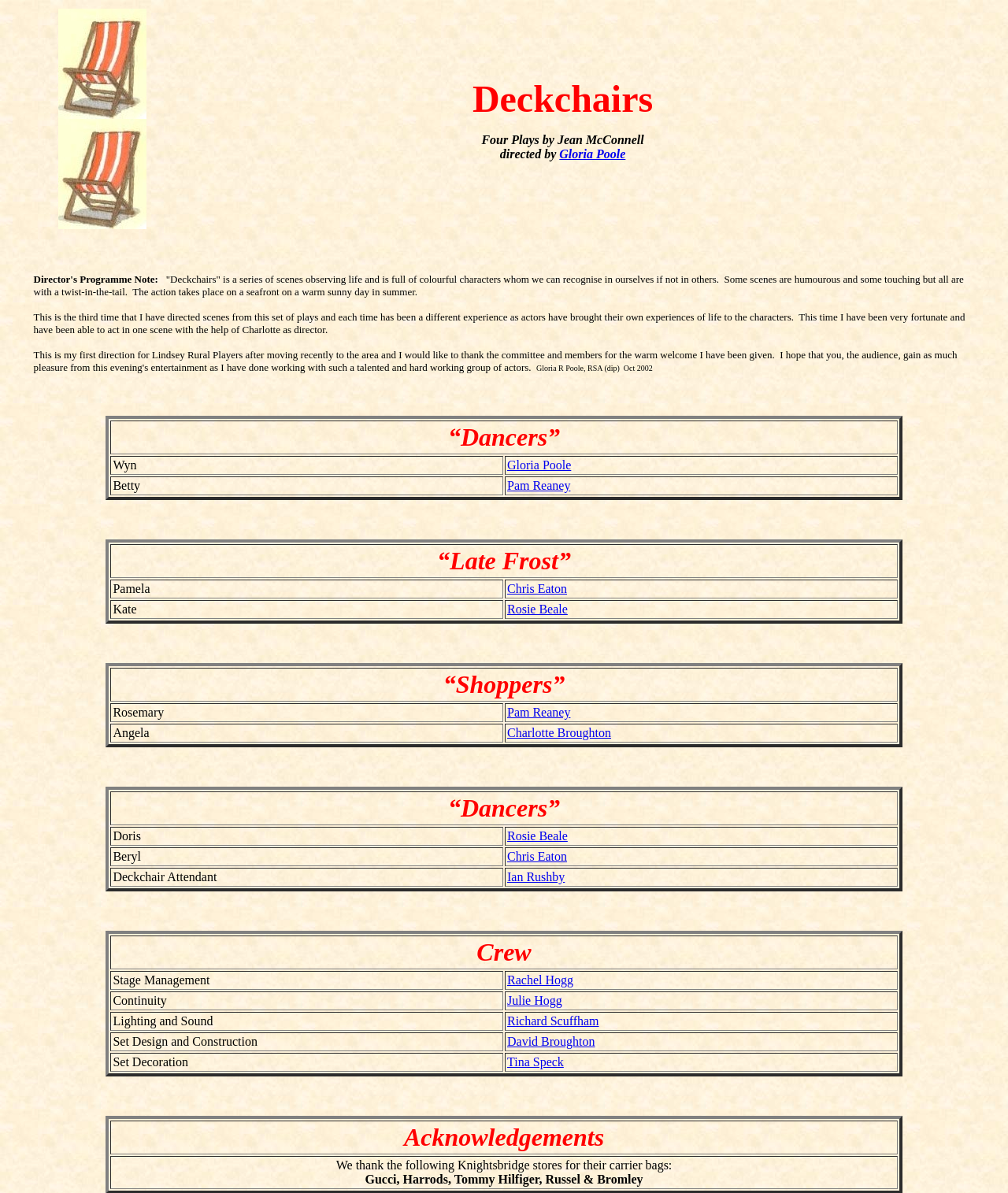Specify the bounding box coordinates of the region I need to click to perform the following instruction: "View the cast list for 'Dancers'". The coordinates must be four float numbers in the range of 0 to 1, i.e., [left, top, right, bottom].

[0.11, 0.352, 0.89, 0.381]